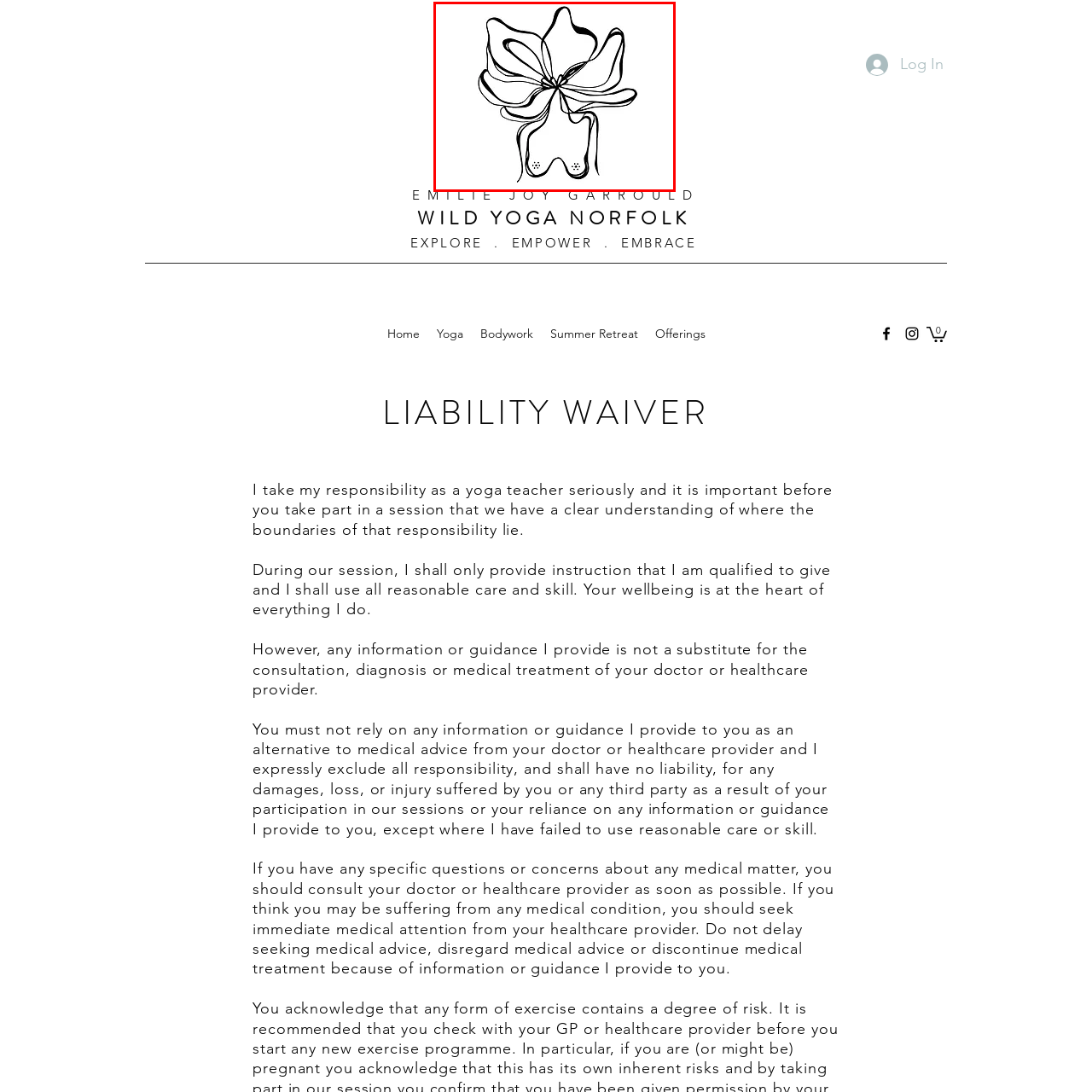What is the text below the artwork?
Carefully analyze the image within the red bounding box and give a comprehensive response to the question using details from the image.

The text 'Liability Waiver' is placed below the artwork, indicating that the image is part of a broader context related to yoga instruction and the responsibilities involved in practice.